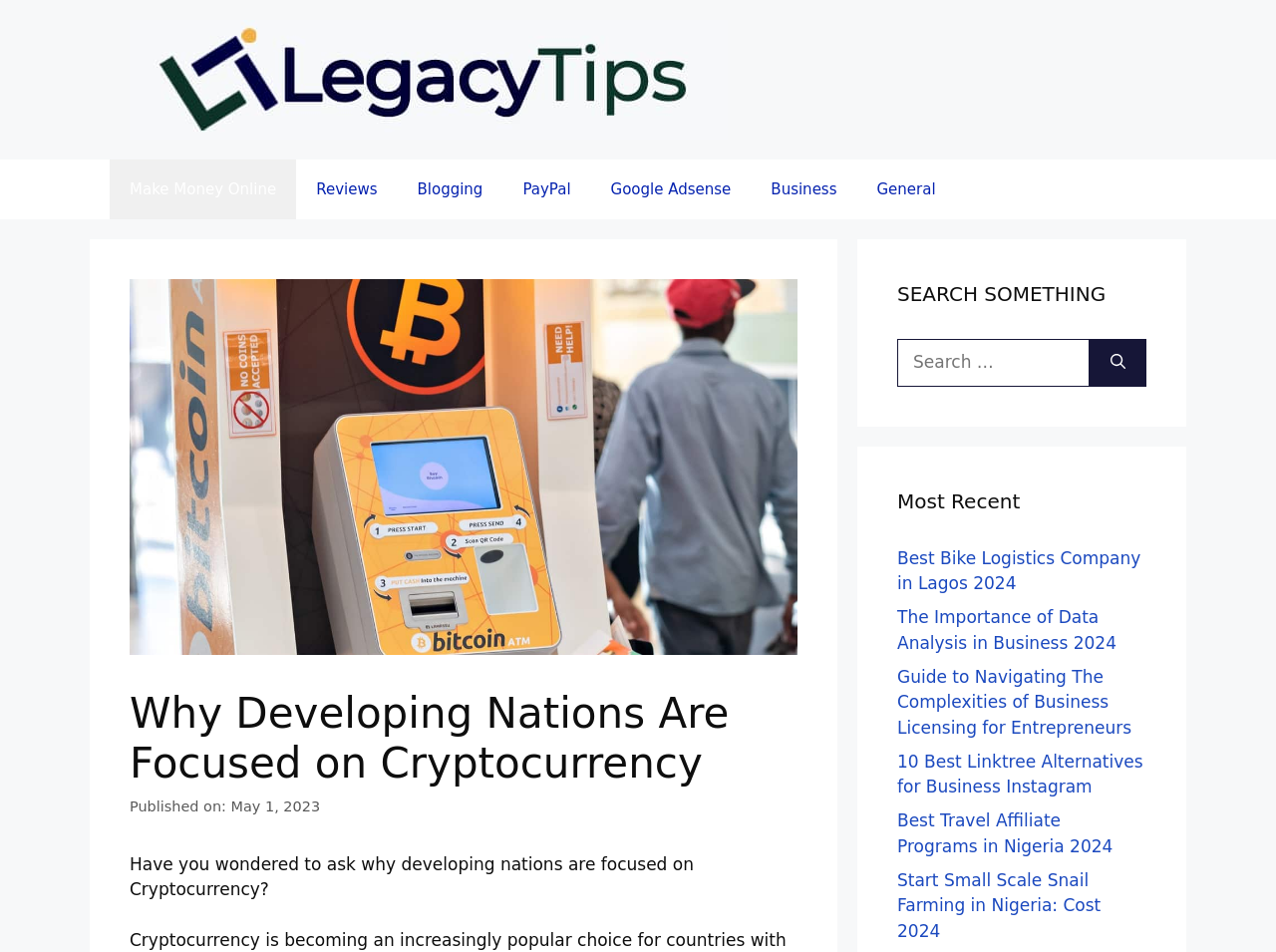What is the theme of the most recent articles?
Look at the image and answer the question using a single word or phrase.

Business and entrepreneurship